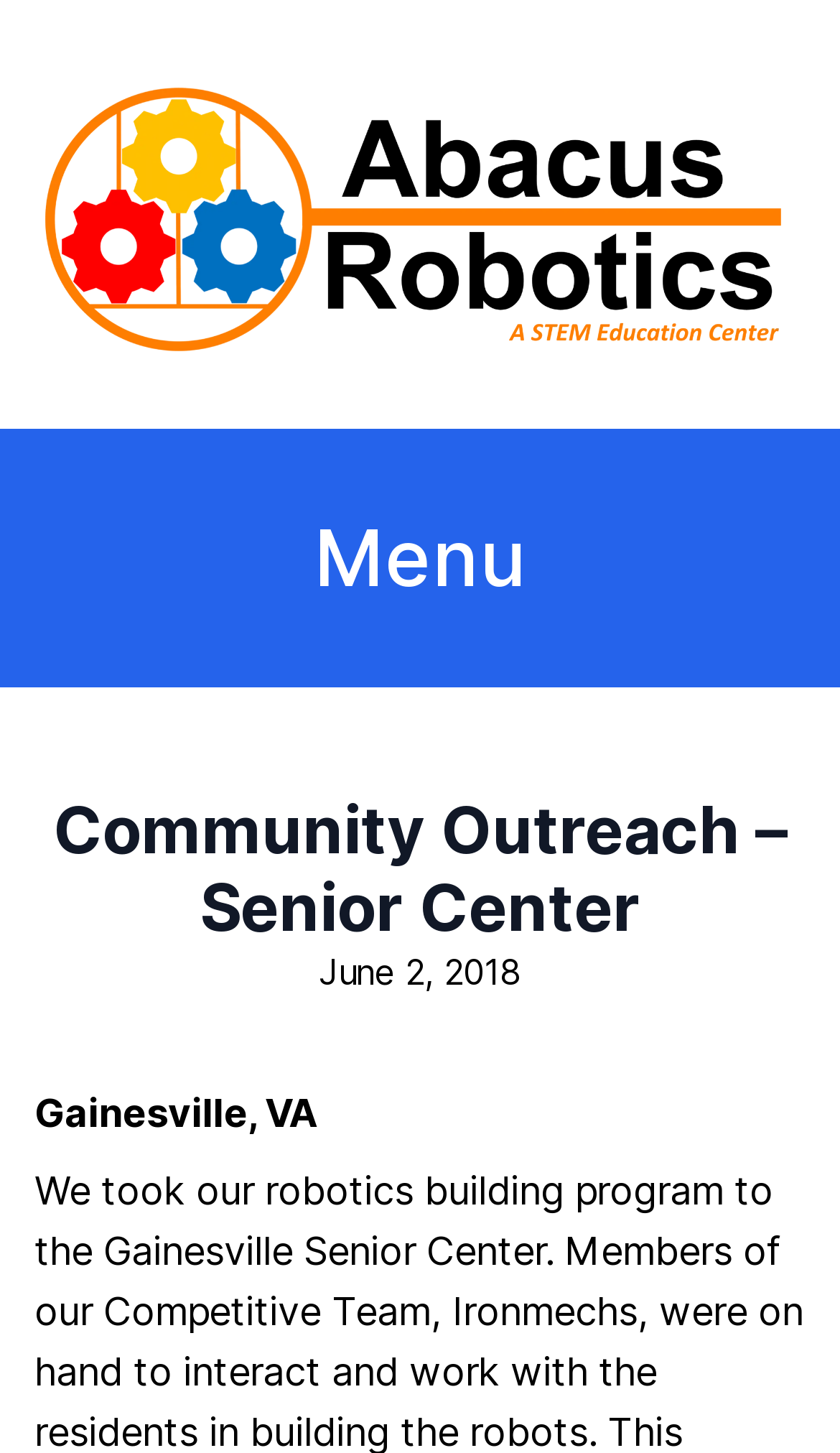Provide a brief response in the form of a single word or phrase:
What is the location of the event?

Gainesville, VA